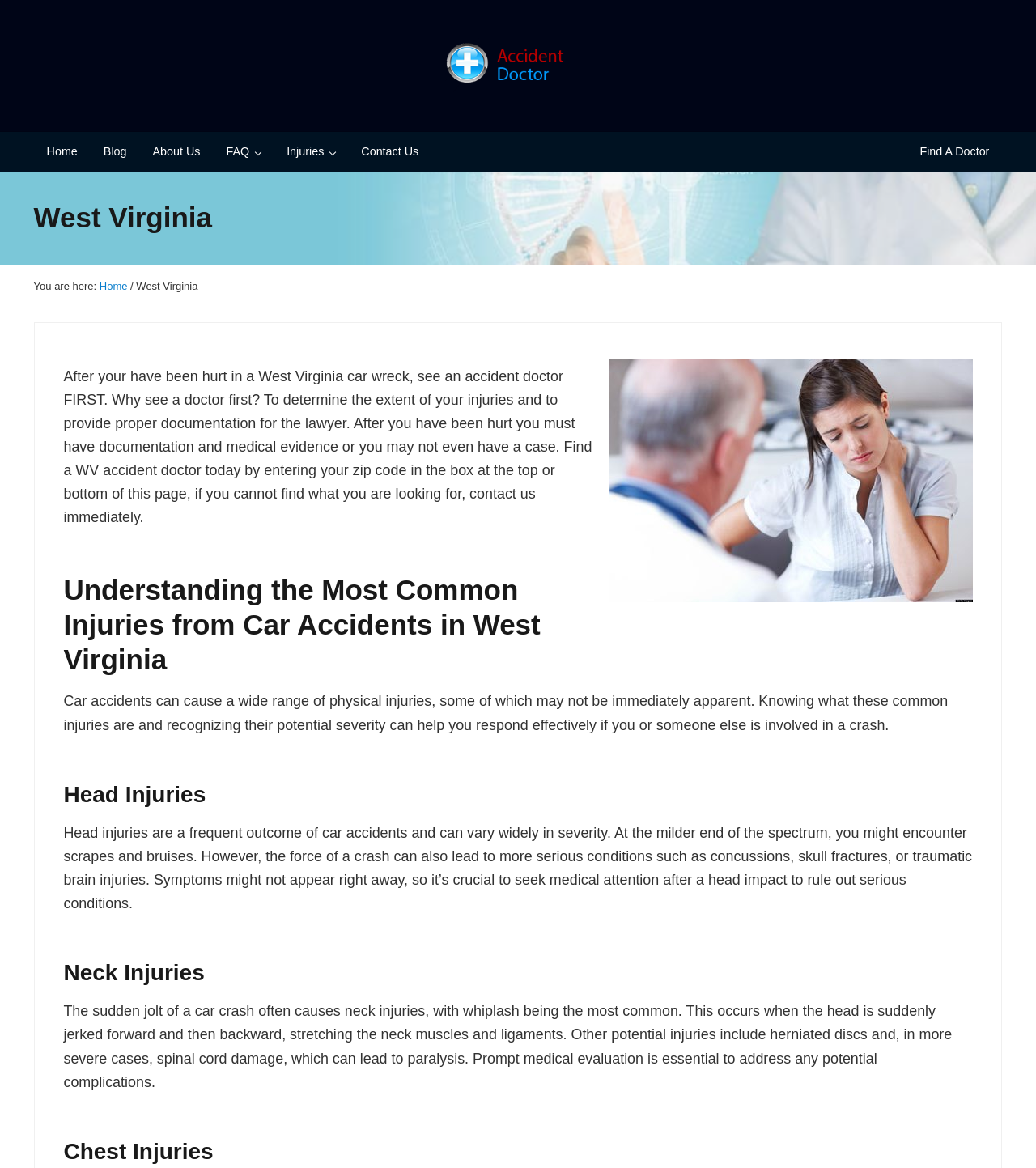Please specify the coordinates of the bounding box for the element that should be clicked to carry out this instruction: "Find a doctor by entering your zip code". The coordinates must be four float numbers between 0 and 1, formatted as [left, top, right, bottom].

[0.875, 0.113, 0.967, 0.147]